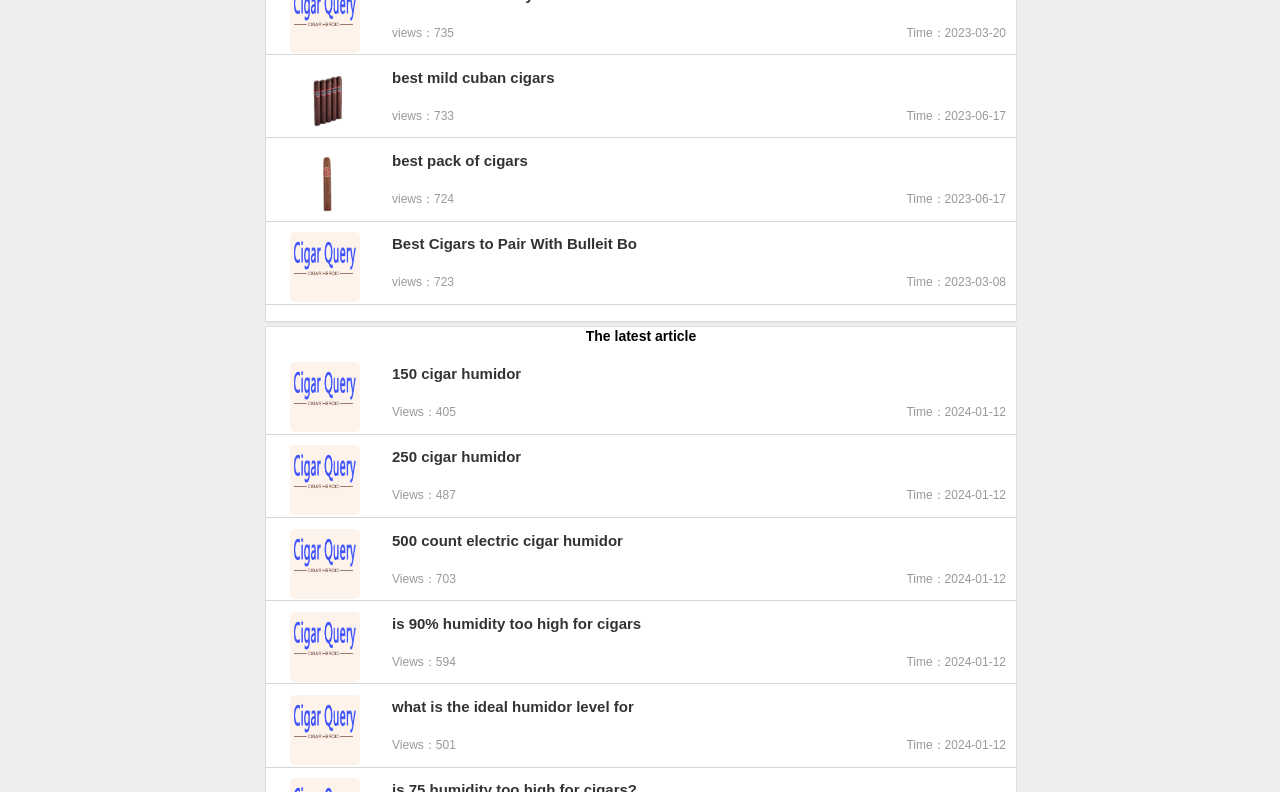Please determine the bounding box coordinates, formatted as (top-left x, top-left y, bottom-right x, bottom-right y), with all values as floating point numbers between 0 and 1. Identify the bounding box of the region described as: title="150 cigar humidor"

[0.227, 0.526, 0.281, 0.547]